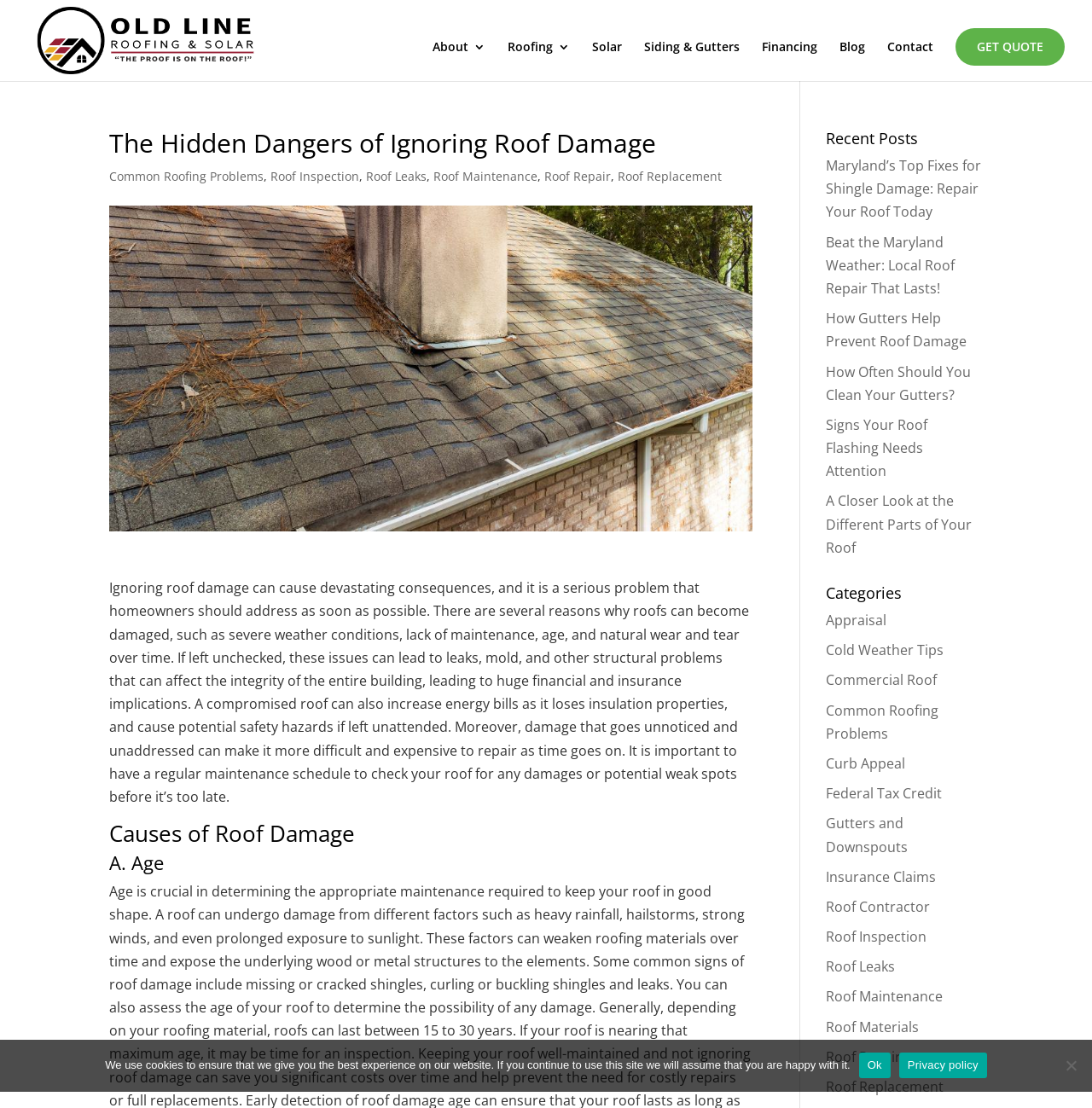What is the main topic of this webpage?
Based on the image, answer the question in a detailed manner.

Based on the content of the webpage, including the heading 'The Hidden Dangers of Ignoring Roof Damage' and the text discussing the consequences of ignoring roof damage, it is clear that the main topic of this webpage is roof damage and its importance.